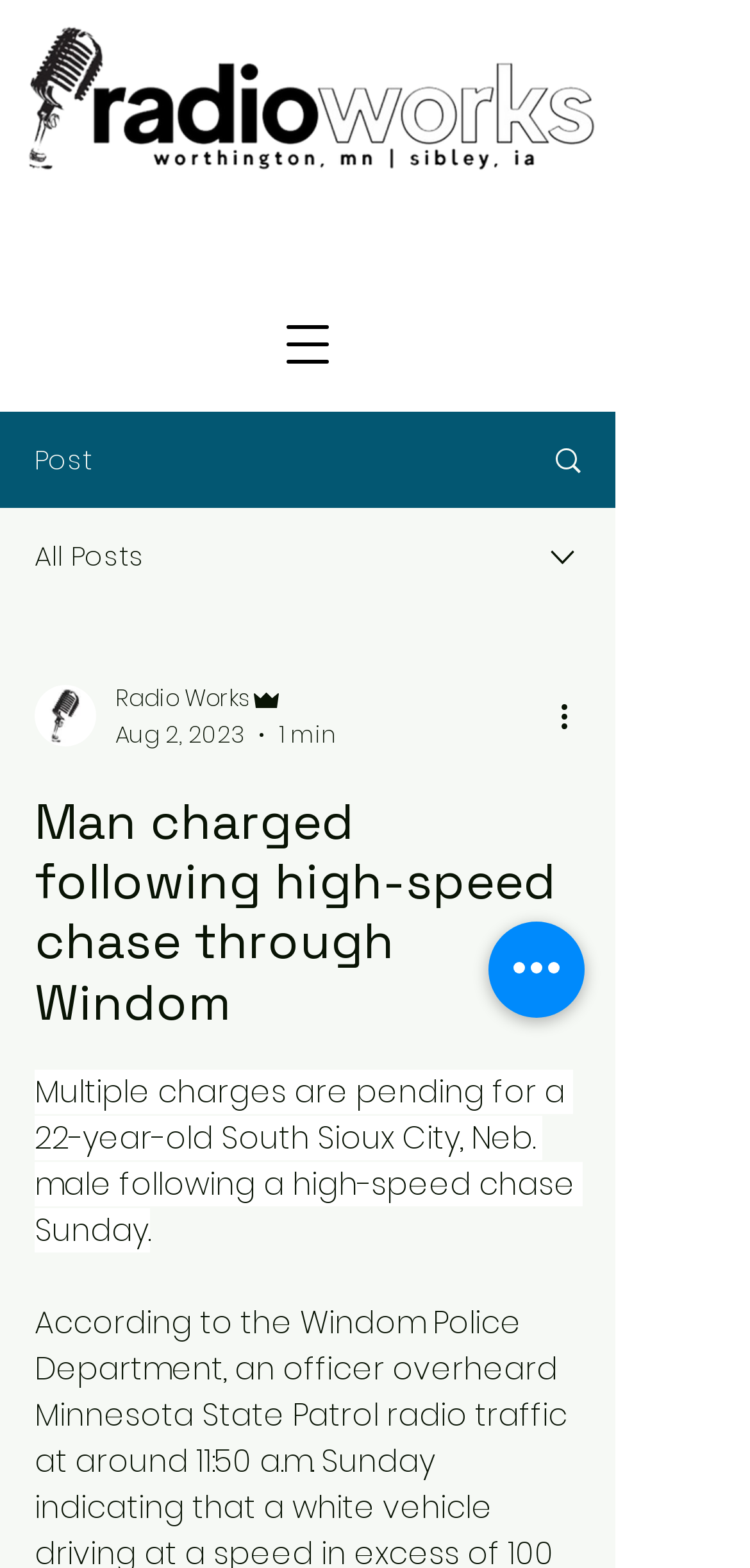Locate the bounding box coordinates of the area where you should click to accomplish the instruction: "View post".

[0.046, 0.28, 0.123, 0.305]